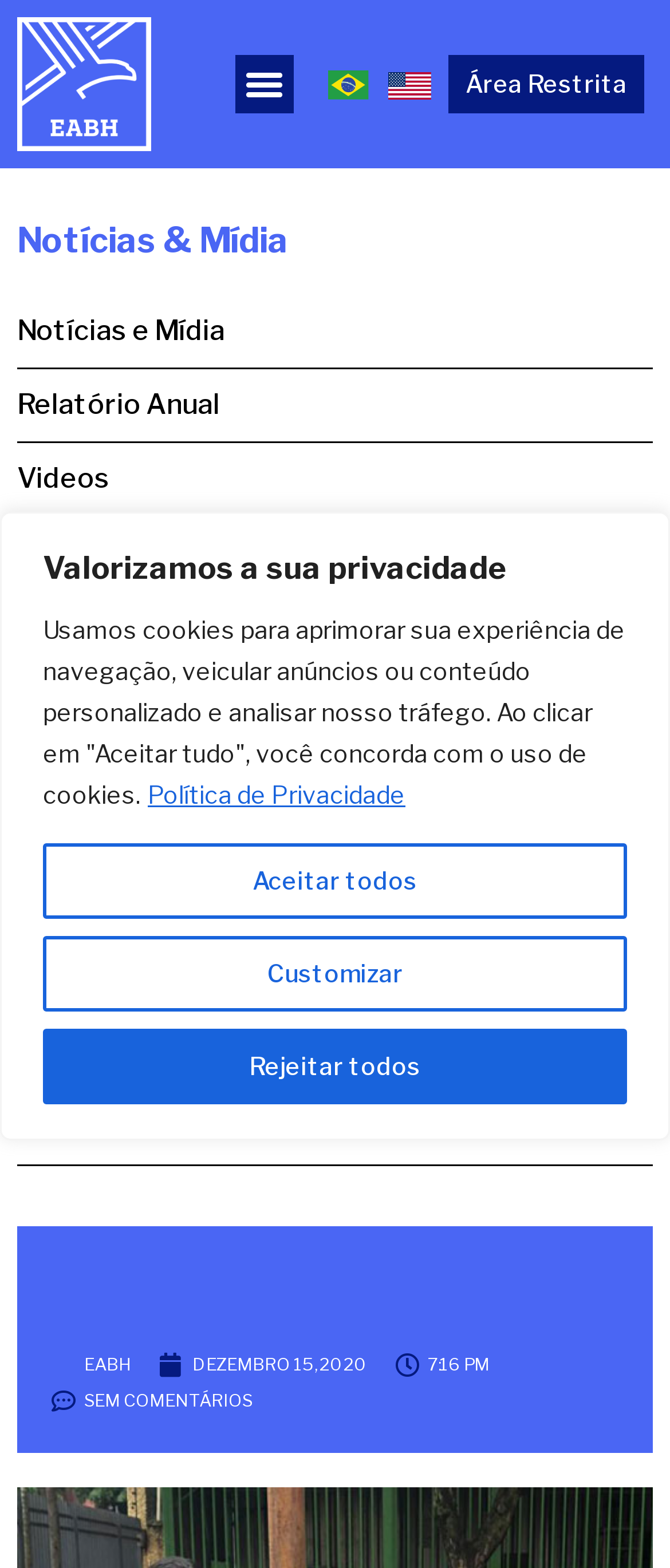Identify the coordinates of the bounding box for the element that must be clicked to accomplish the instruction: "Check the restricted area".

[0.669, 0.035, 0.962, 0.072]